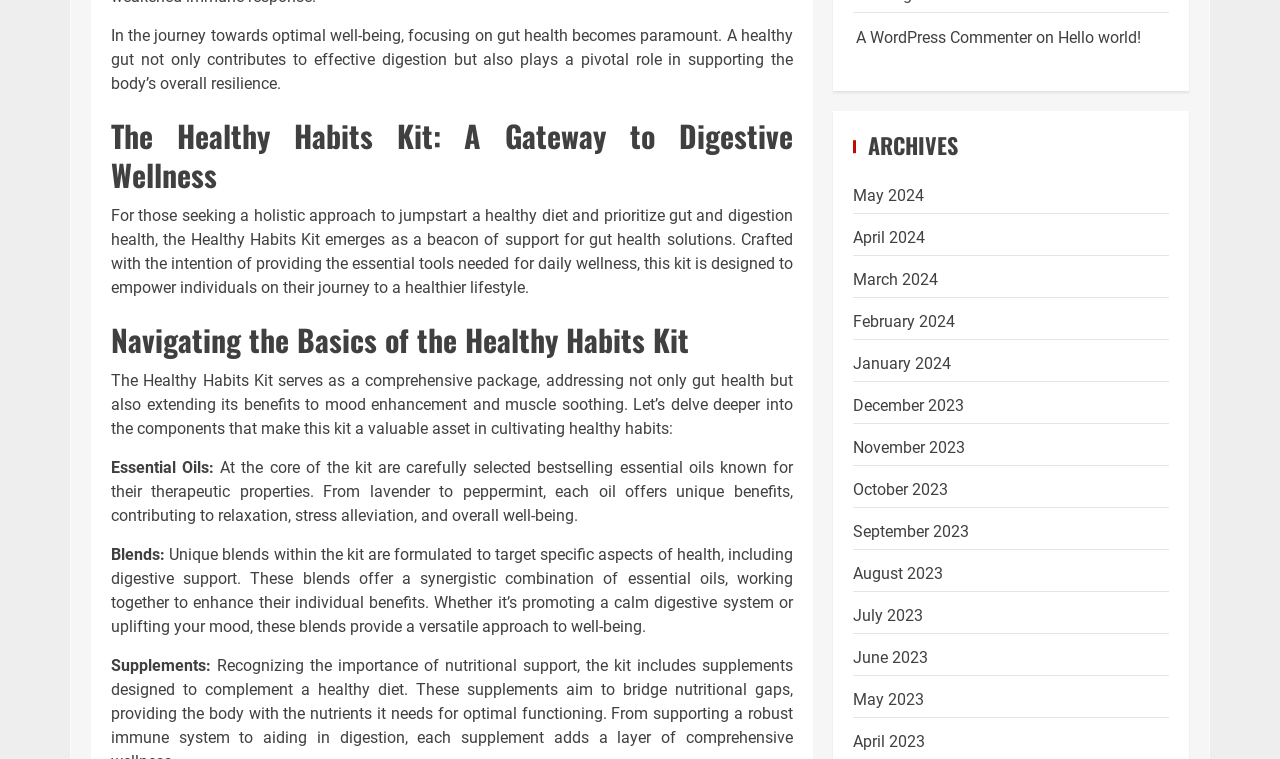Bounding box coordinates are specified in the format (top-left x, top-left y, bottom-right x, bottom-right y). All values are floating point numbers bounded between 0 and 1. Please provide the bounding box coordinate of the region this sentence describes: A WordPress Commenter

[0.669, 0.037, 0.806, 0.062]